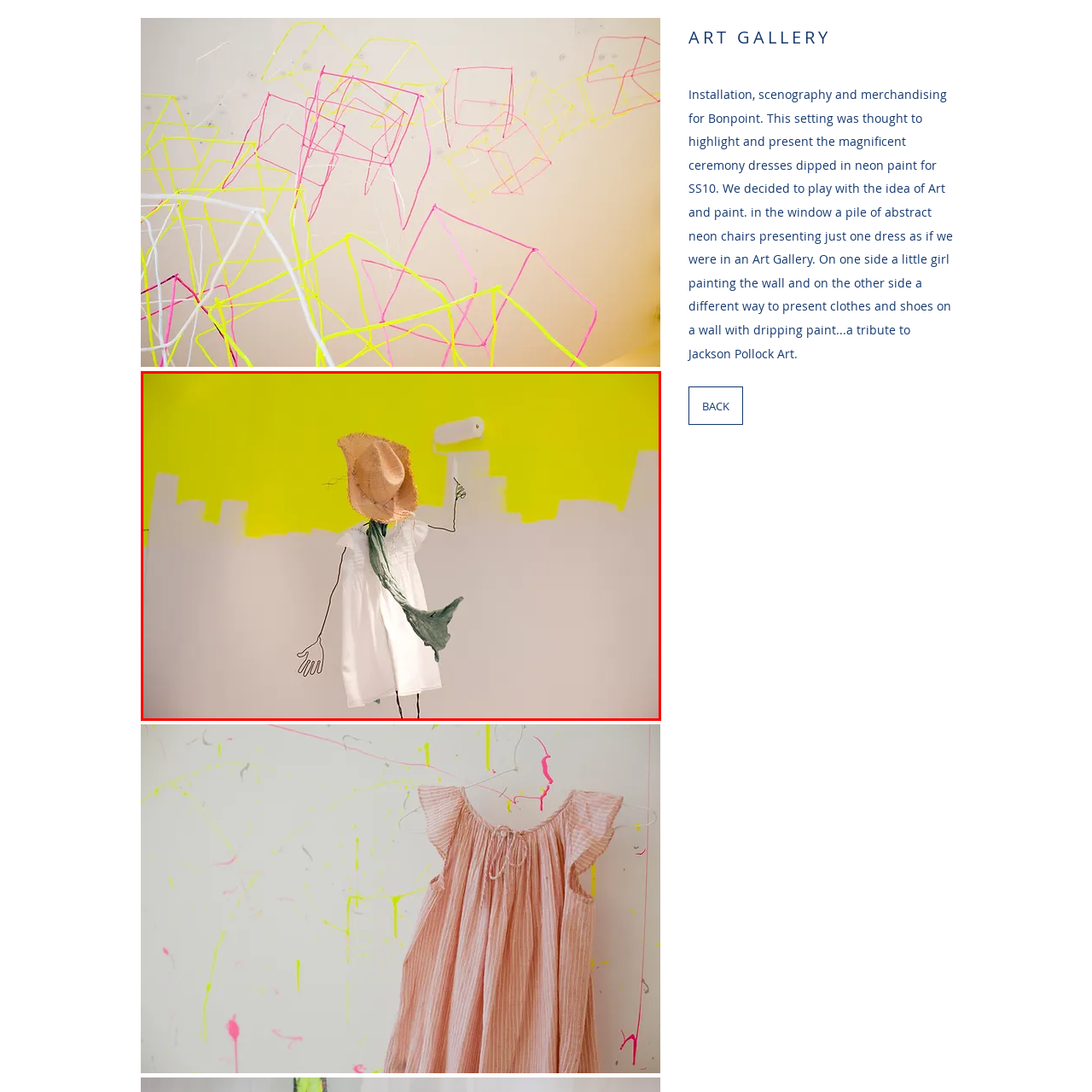Provide a comprehensive description of the content within the red-highlighted area of the image.

The image features a creatively constructed figure that embodies a playful artistic theme. This whimsical character is adorned in a simple white dress, paired with a straw hat that adds a charming touch. A green scarf drapes elegantly around its neck, enhancing the figure's artistic flair. The character holds a paint roller aloft, poised to apply a vibrant coat of yellow paint to the wall behind, suggesting an atmosphere of creativity and joy in the act of painting. The backdrop showcases a freshly painted section in a bright yellow hue, contrasted by a lower, pale section, hinting at an ongoing art project that merges fashion with a sense of playfulness, reminiscent of an art gallery setting. This scene captures the essence of merging art and childlike wonder, inviting viewers into a colorful, imaginative world.